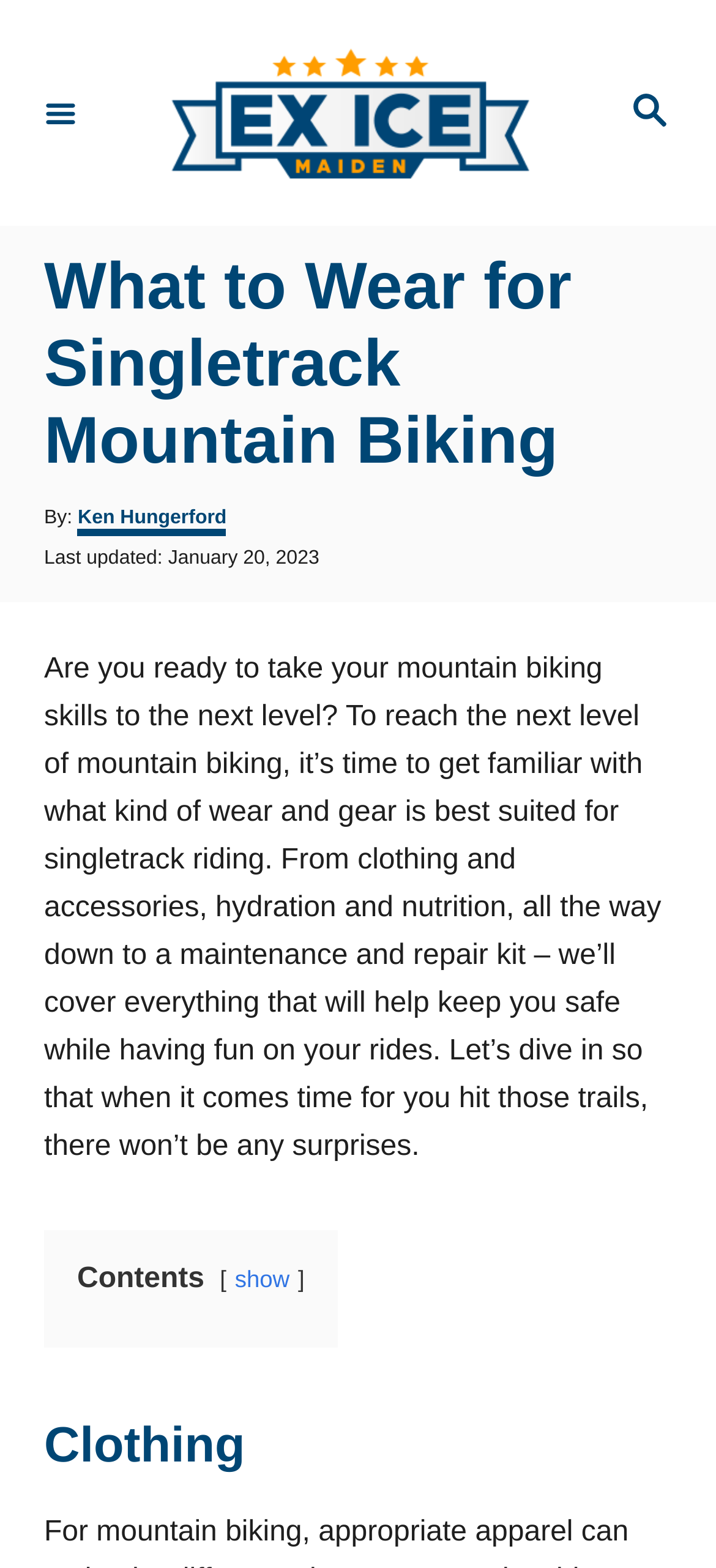What is the purpose of the article?
Give a one-word or short-phrase answer derived from the screenshot.

To provide guidance on what to wear for singletrack mountain biking